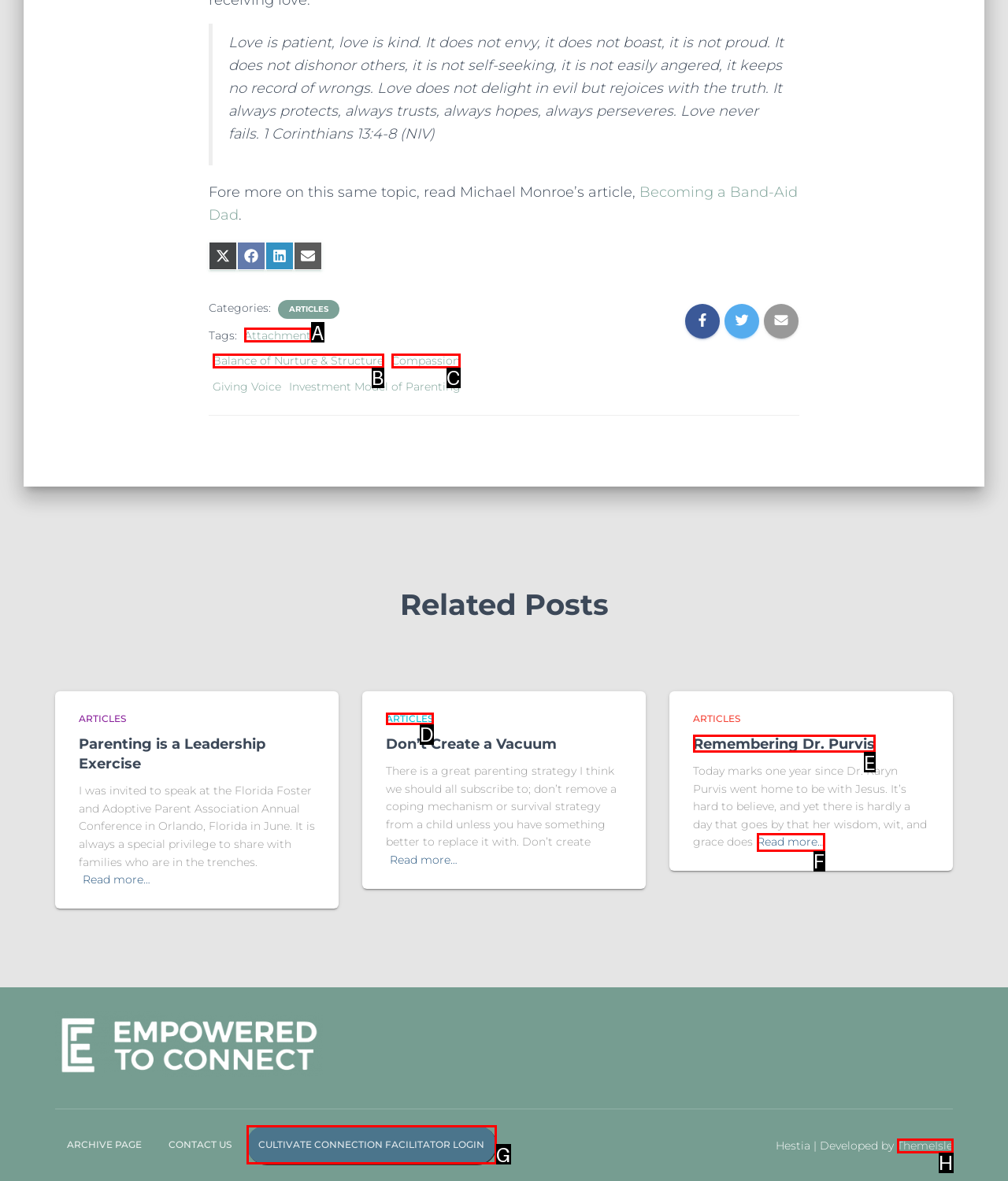Tell me which one HTML element best matches the description: Compassion
Answer with the option's letter from the given choices directly.

C